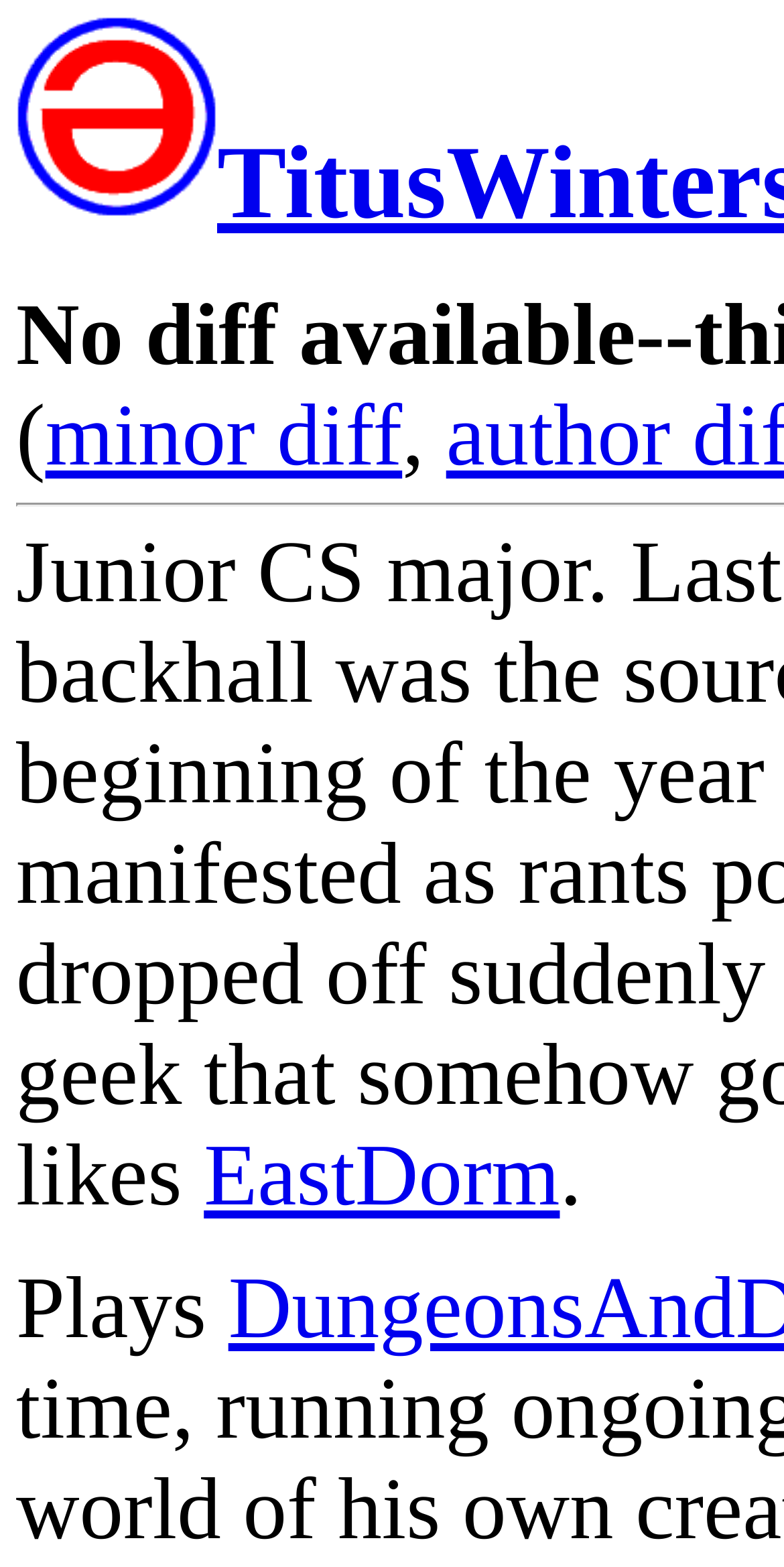Using the elements shown in the image, answer the question comprehensively: What is the text next to the 'minor diff' link?

The text next to the 'minor diff' link is a comma (,) because it is a StaticText element with the OCR text ',' and its bounding box coordinates [0.513, 0.248, 0.569, 0.31] indicate it is located next to the 'minor diff' link.